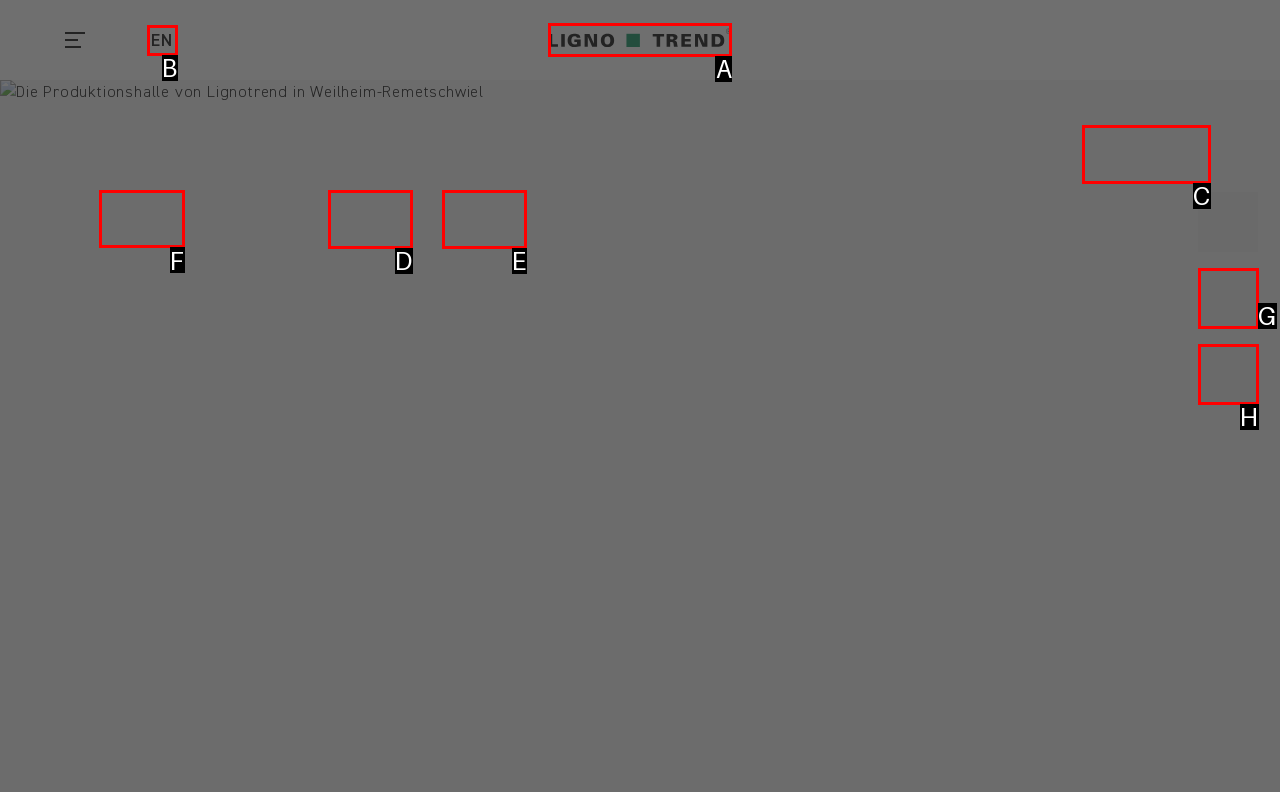From the given options, choose the one to complete the task: Choose German as the language
Indicate the letter of the correct option.

F